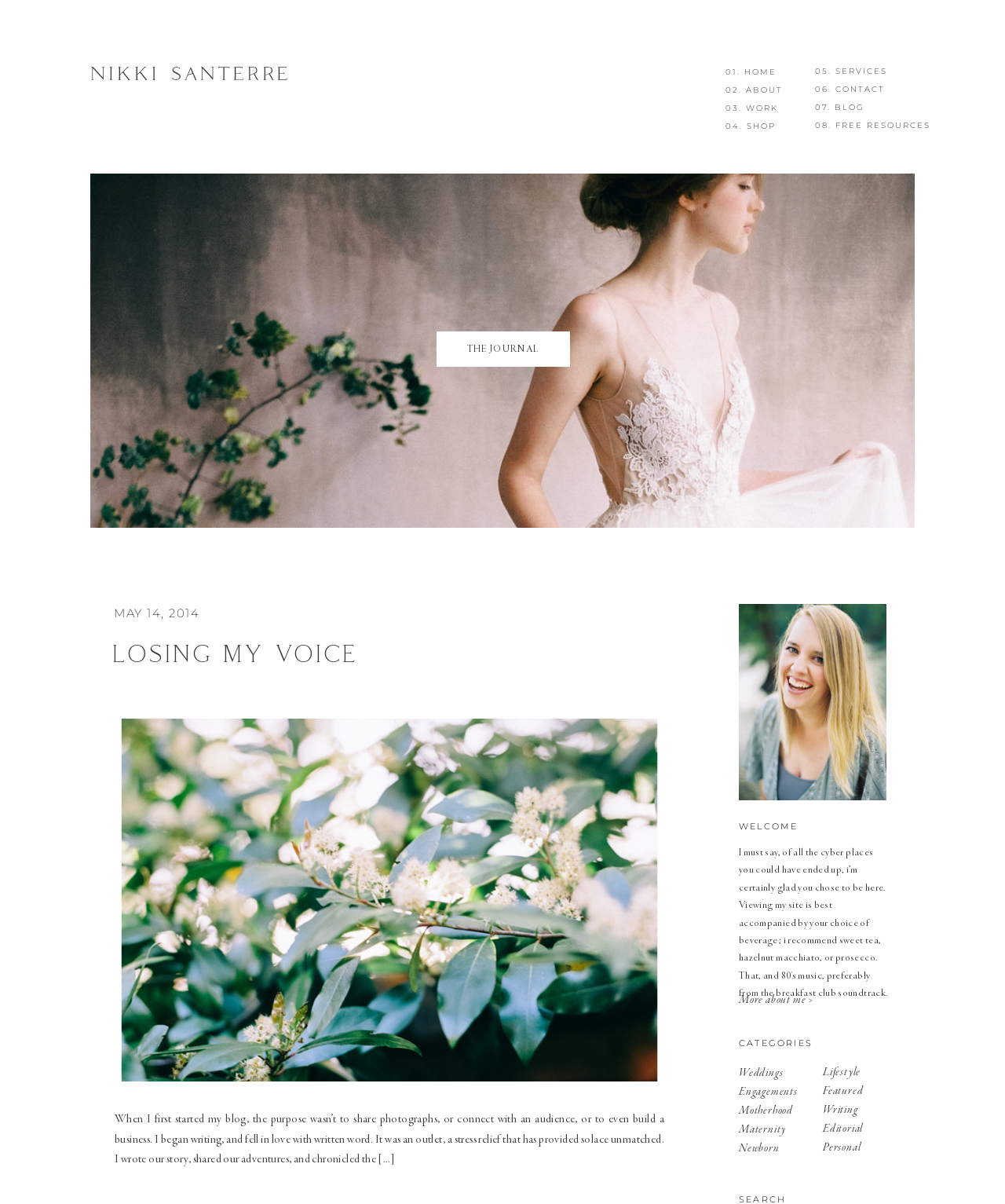Please find the bounding box coordinates of the clickable region needed to complete the following instruction: "read about the author". The bounding box coordinates must consist of four float numbers between 0 and 1, i.e., [left, top, right, bottom].

[0.735, 0.821, 0.851, 0.839]